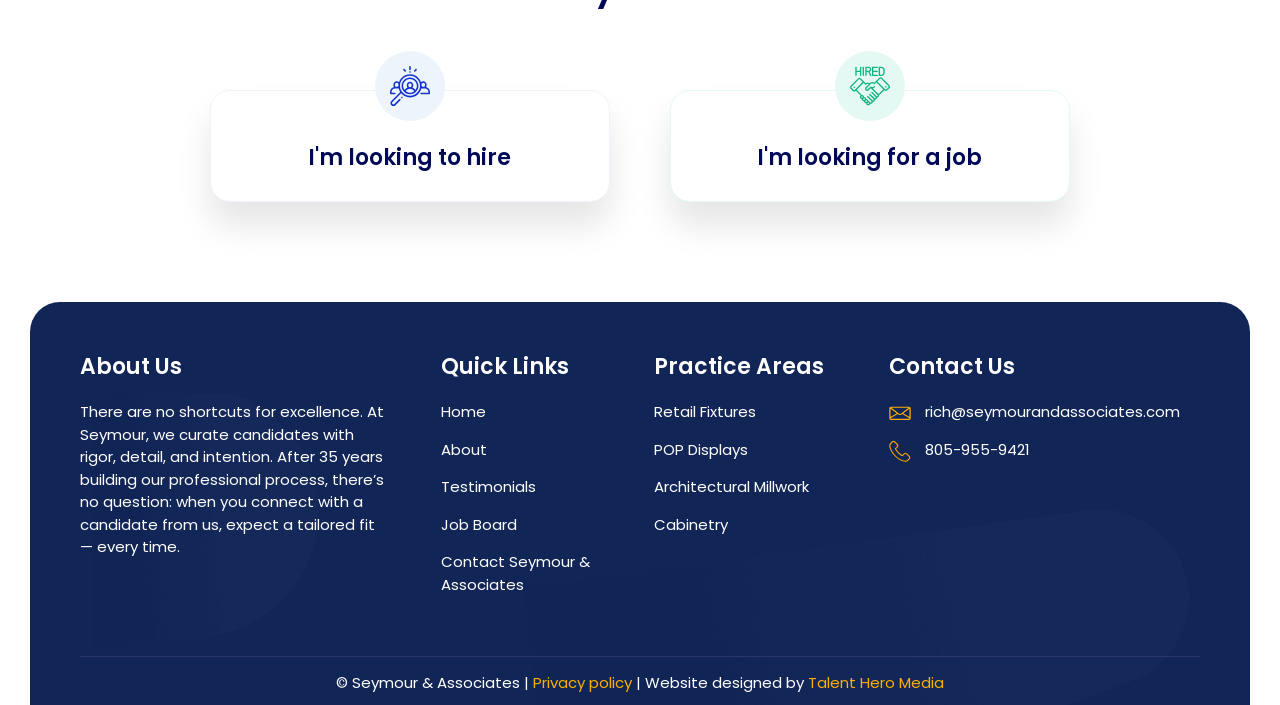Please answer the following question using a single word or phrase: 
What is the company's motto?

No shortcuts for excellence